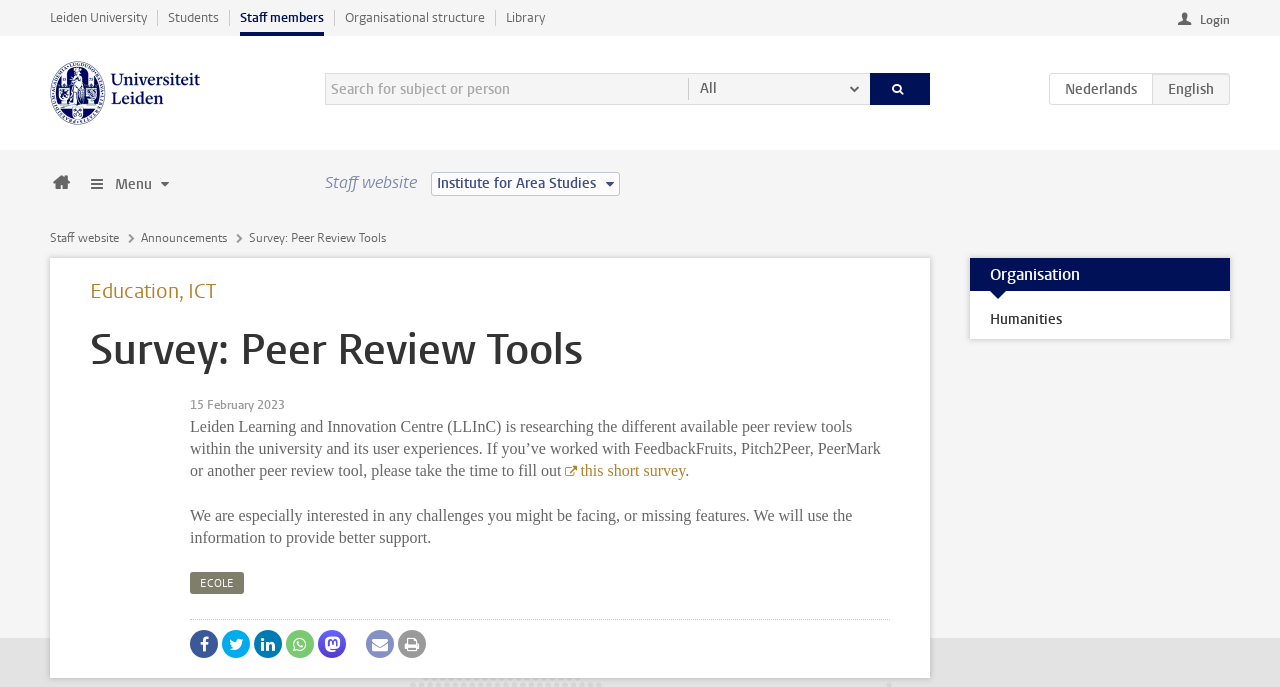Reply to the question with a single word or phrase:
How many links are there in the top navigation bar?

5